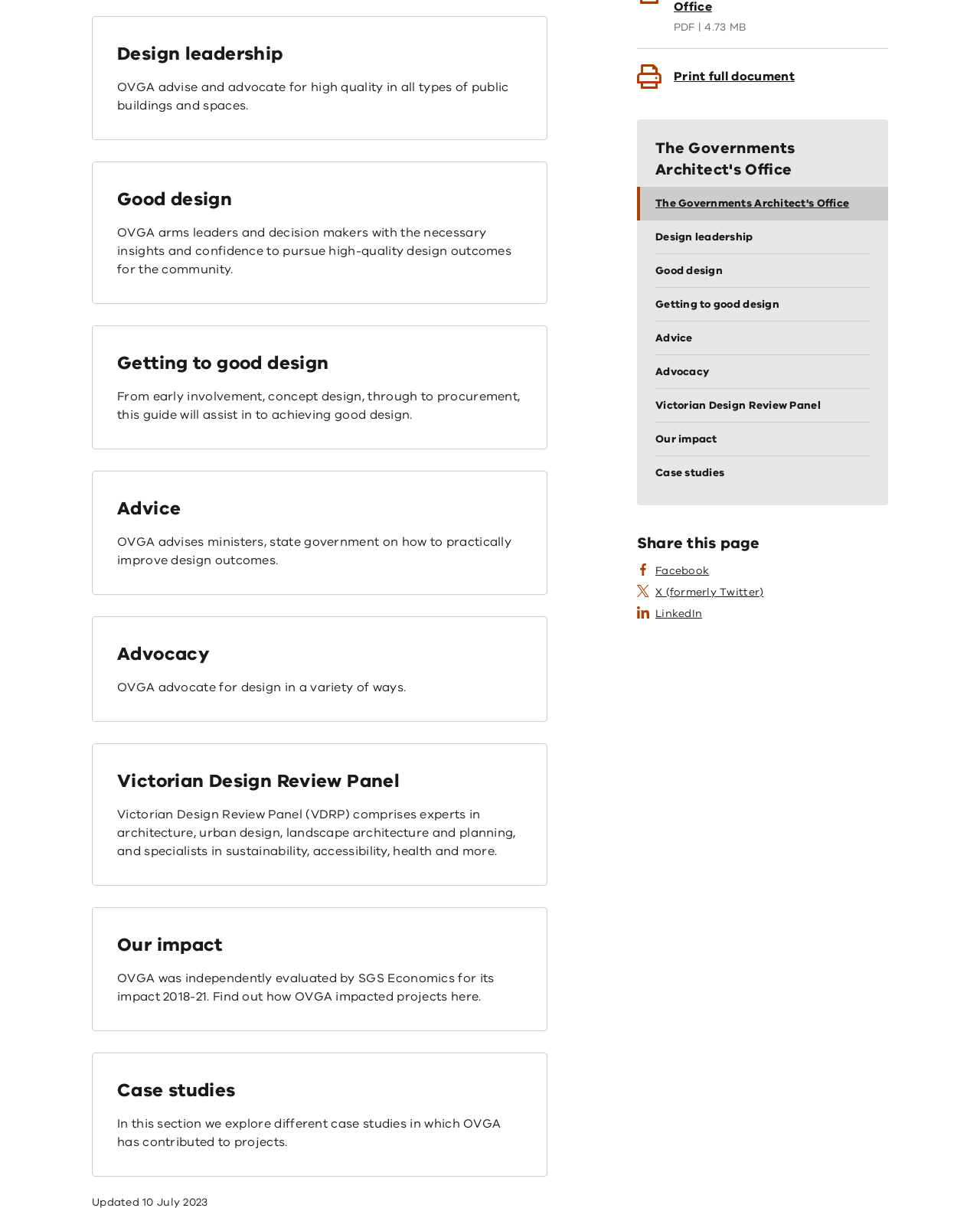Bounding box coordinates are specified in the format (top-left x, top-left y, bottom-right x, bottom-right y). All values are floating point numbers bounded between 0 and 1. Please provide the bounding box coordinate of the region this sentence describes: Print full document

[0.65, 0.053, 0.906, 0.073]